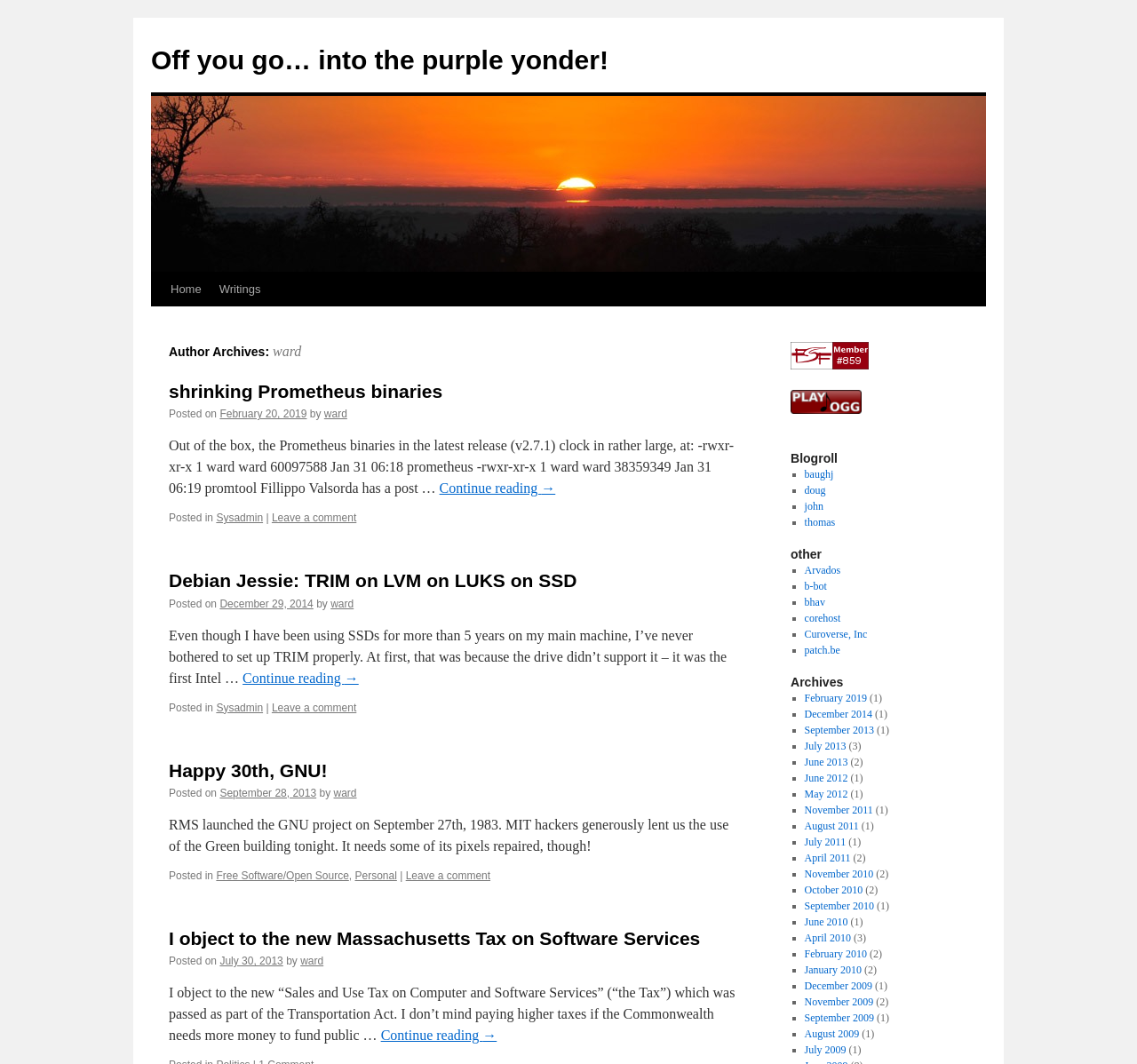Kindly determine the bounding box coordinates for the clickable area to achieve the given instruction: "Leave a comment on the 'Debian Jessie: TRIM on LVM on LUKS on SSD' post".

[0.239, 0.659, 0.314, 0.671]